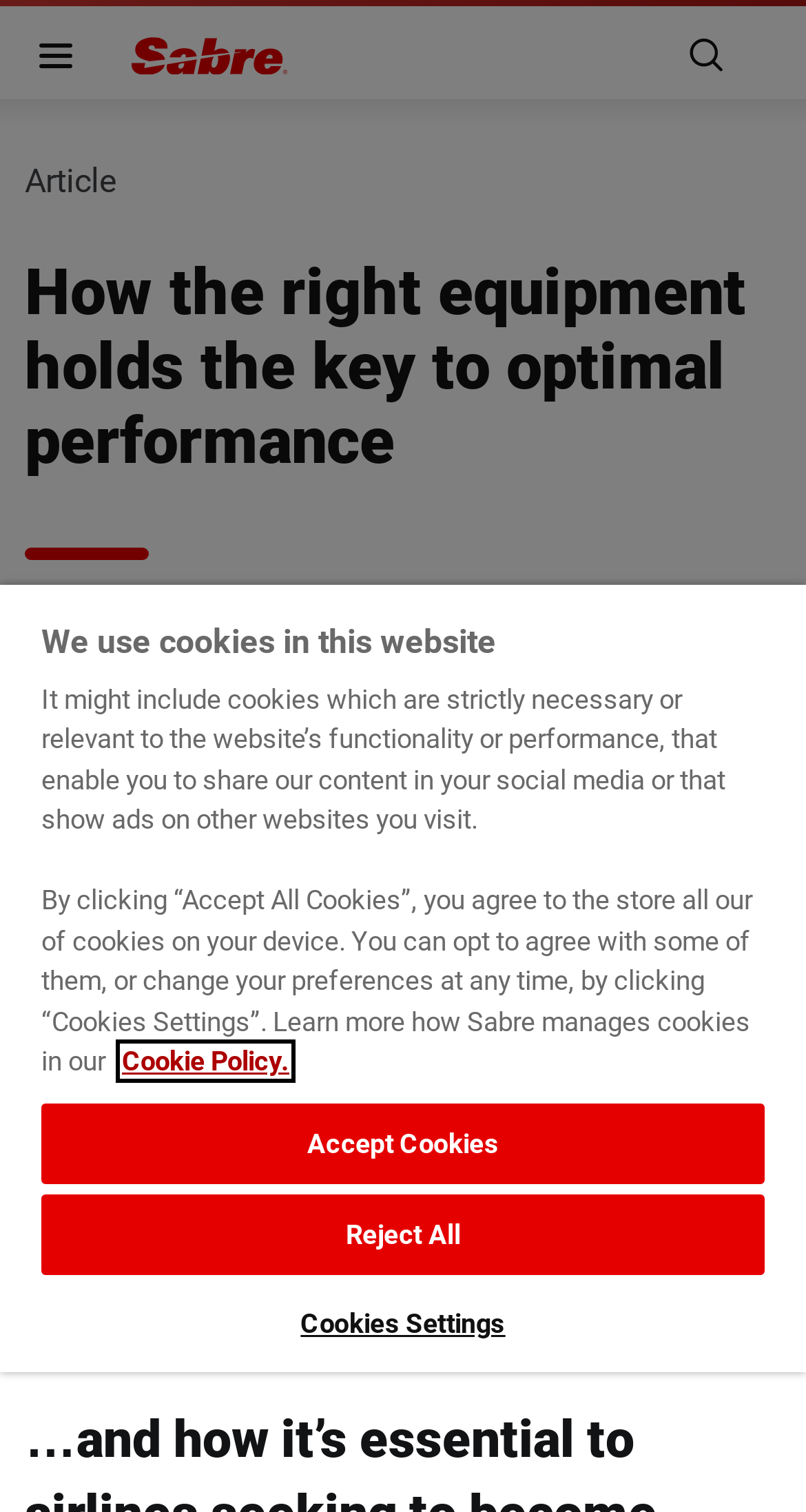Determine the coordinates of the bounding box that should be clicked to complete the instruction: "Select the Category". The coordinates should be represented by four float numbers between 0 and 1: [left, top, right, bottom].

[0.897, 0.523, 0.969, 0.556]